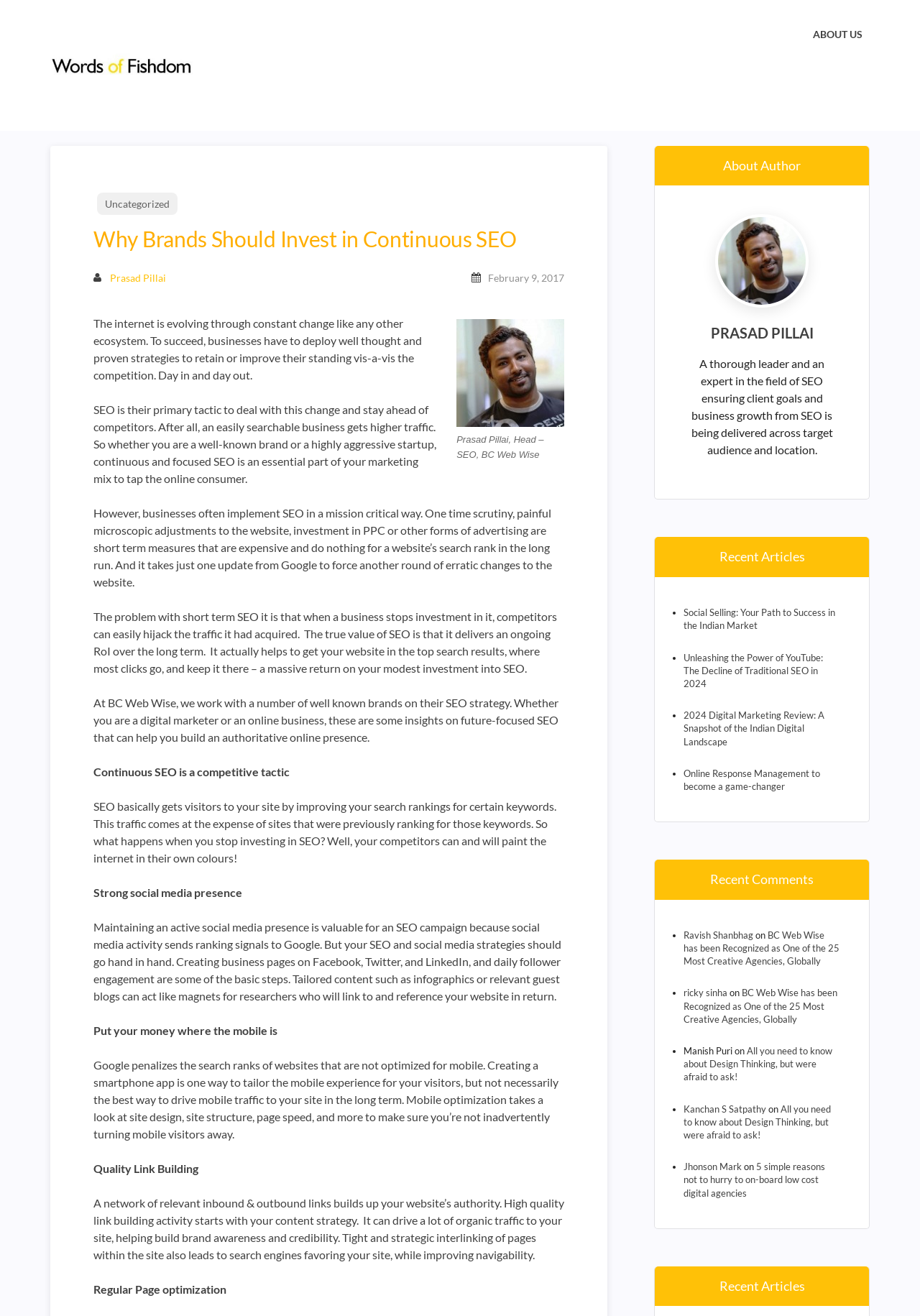What happens when a business stops investing in SEO?
Based on the visual, give a brief answer using one word or a short phrase.

Competitors can hijack the traffic